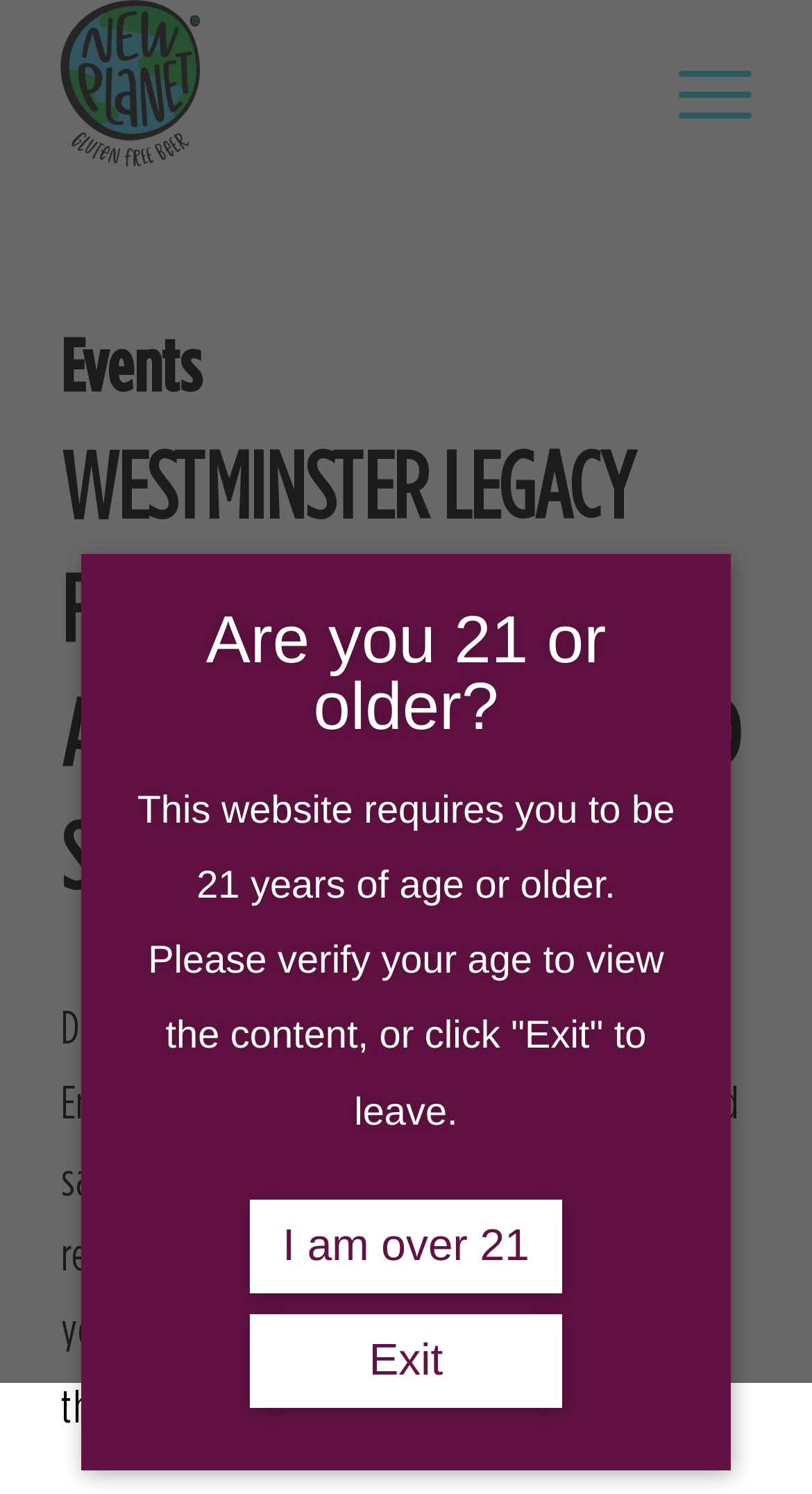Give an in-depth explanation of the webpage layout and content.

The webpage is about the Westminster beer festival, specifically the New Planet Beer event. At the top left of the page, there is a logo image of New Planet Beer, accompanied by a link with the same name. To the right of the logo, there is a "Menu" link. 

Below the top section, there is a heading that reads "Events". Underneath this heading, there is a subheading that announces the "16th Annual Beer, Wine, and Spirits Tasting" event, which is a fundraiser organized by the Westminster Legacy Foundation. This subheading is a link that likely leads to more information about the event. 

Below the event announcement, there is a paragraph of text that describes the event, mentioning unlimited pours of beer, wine, and spirits, as well as food samples from local restaurants. 

In the middle of the page, there is a section that asks users to verify their age, stating that the website requires users to be 21 years or older. This section includes two buttons: "I am over 21" and "Exit".